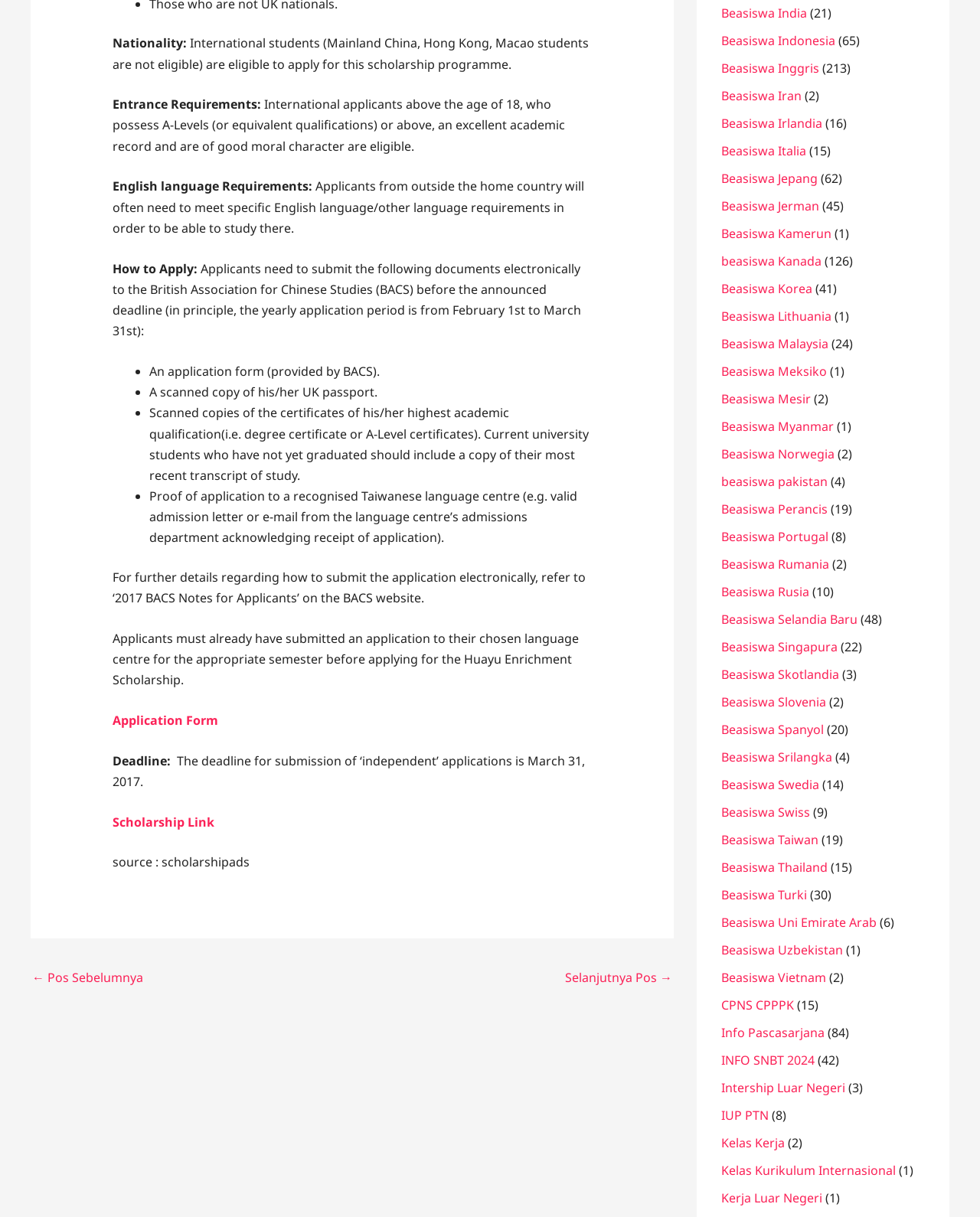What is the deadline for submission of independent applications?
Please describe in detail the information shown in the image to answer the question.

According to the webpage, the deadline for submission of ‘independent’ applications is March 31, 2017.